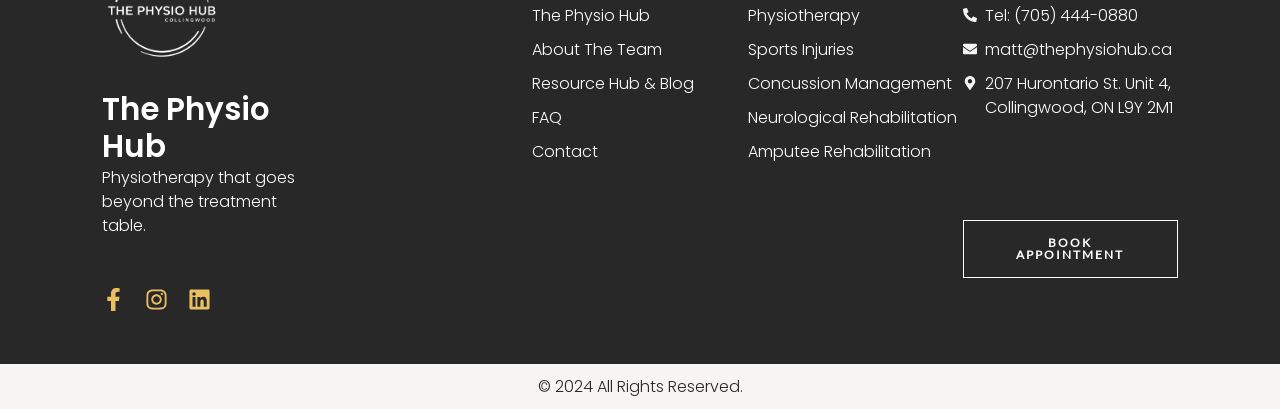Can you show the bounding box coordinates of the region to click on to complete the task described in the instruction: "Read the article about 'Many law schools Fail to Teach Social Responsibility'"?

None